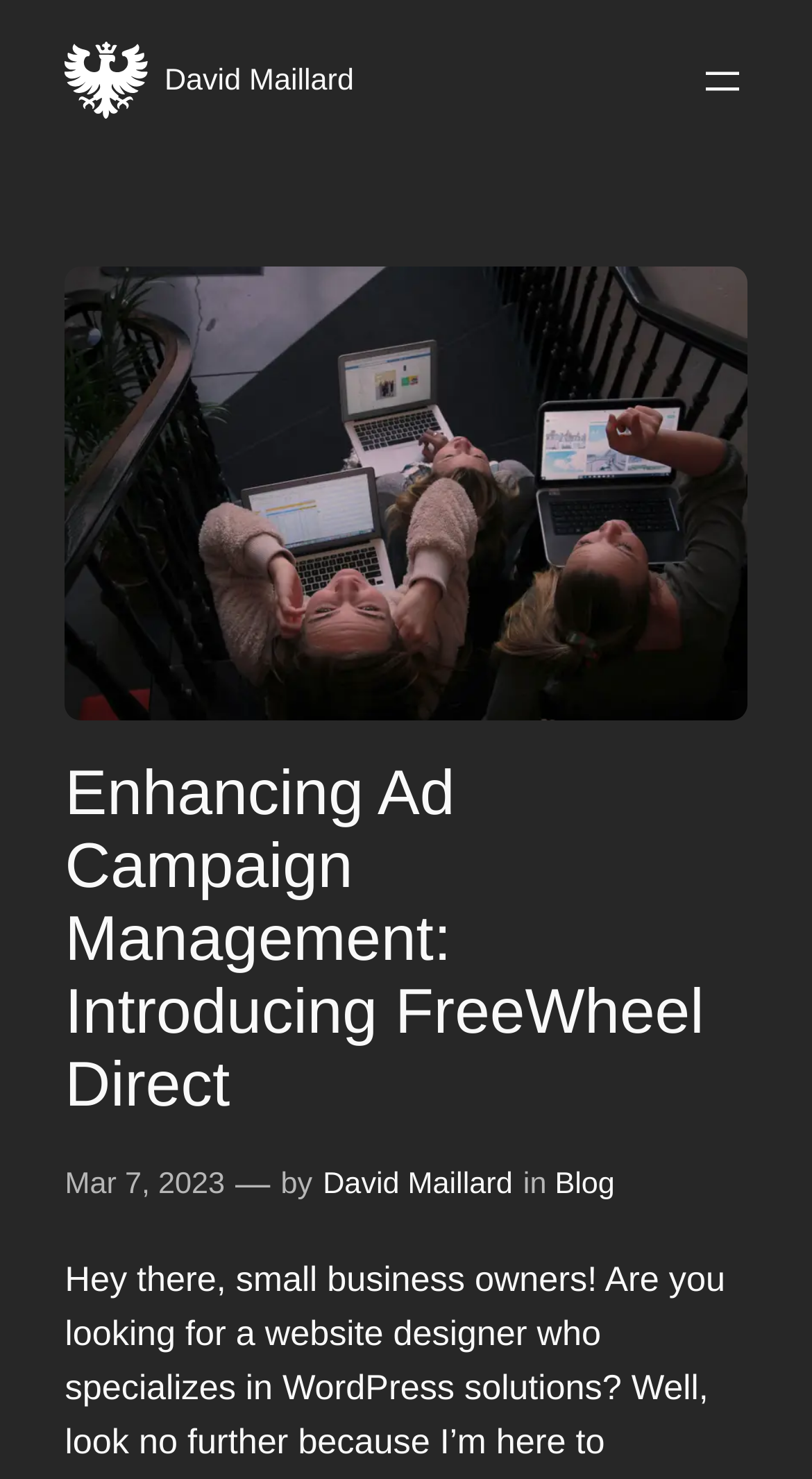Answer the question in one word or a short phrase:
What is the category of this blog post?

Blog